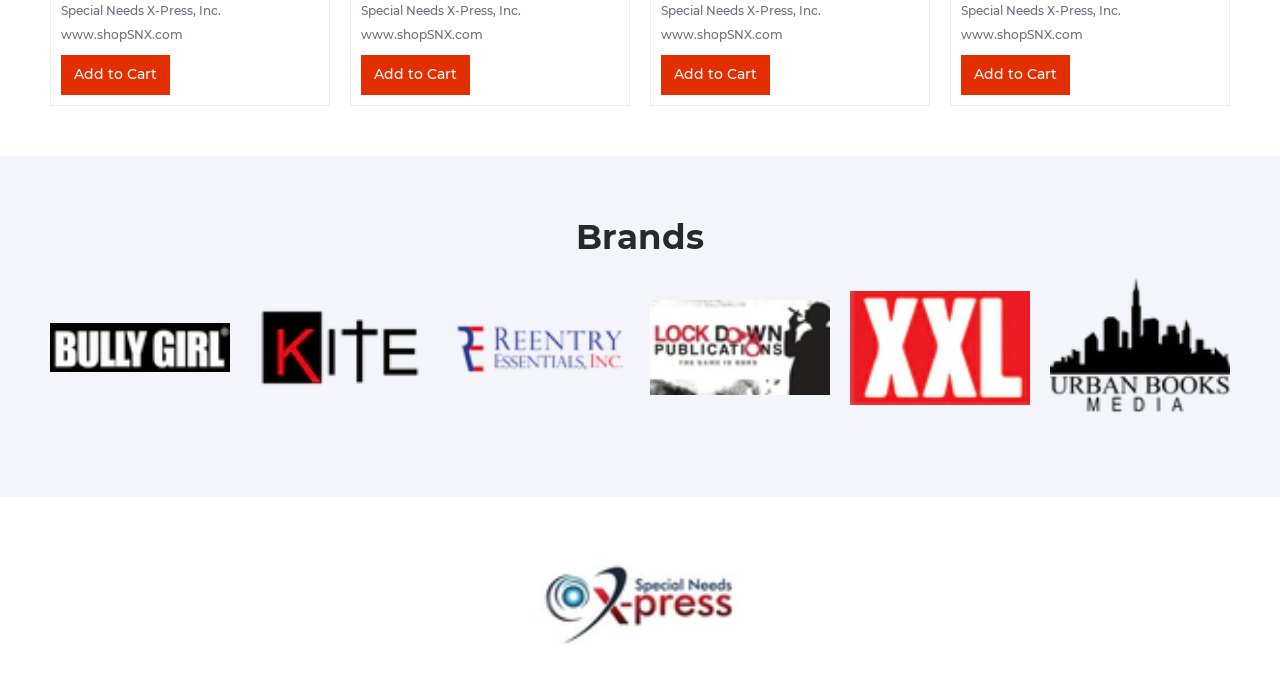Answer briefly with one word or phrase:
What is the name of the website?

Special Needs X-Press, Inc.